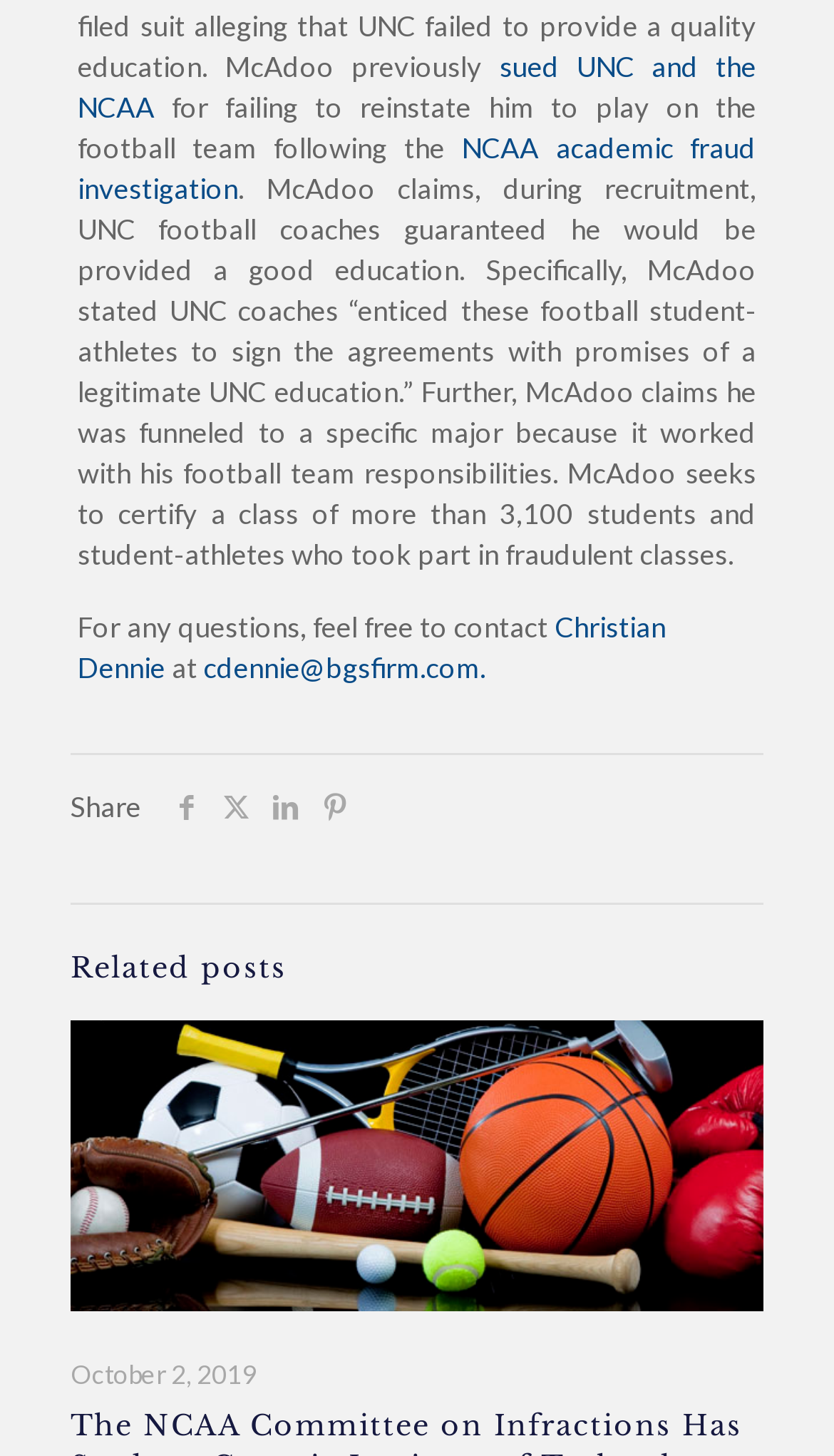Provide a one-word or short-phrase response to the question:
What social media platforms are available for sharing?

Facebook, Twitter, LinkedIn, Pinterest